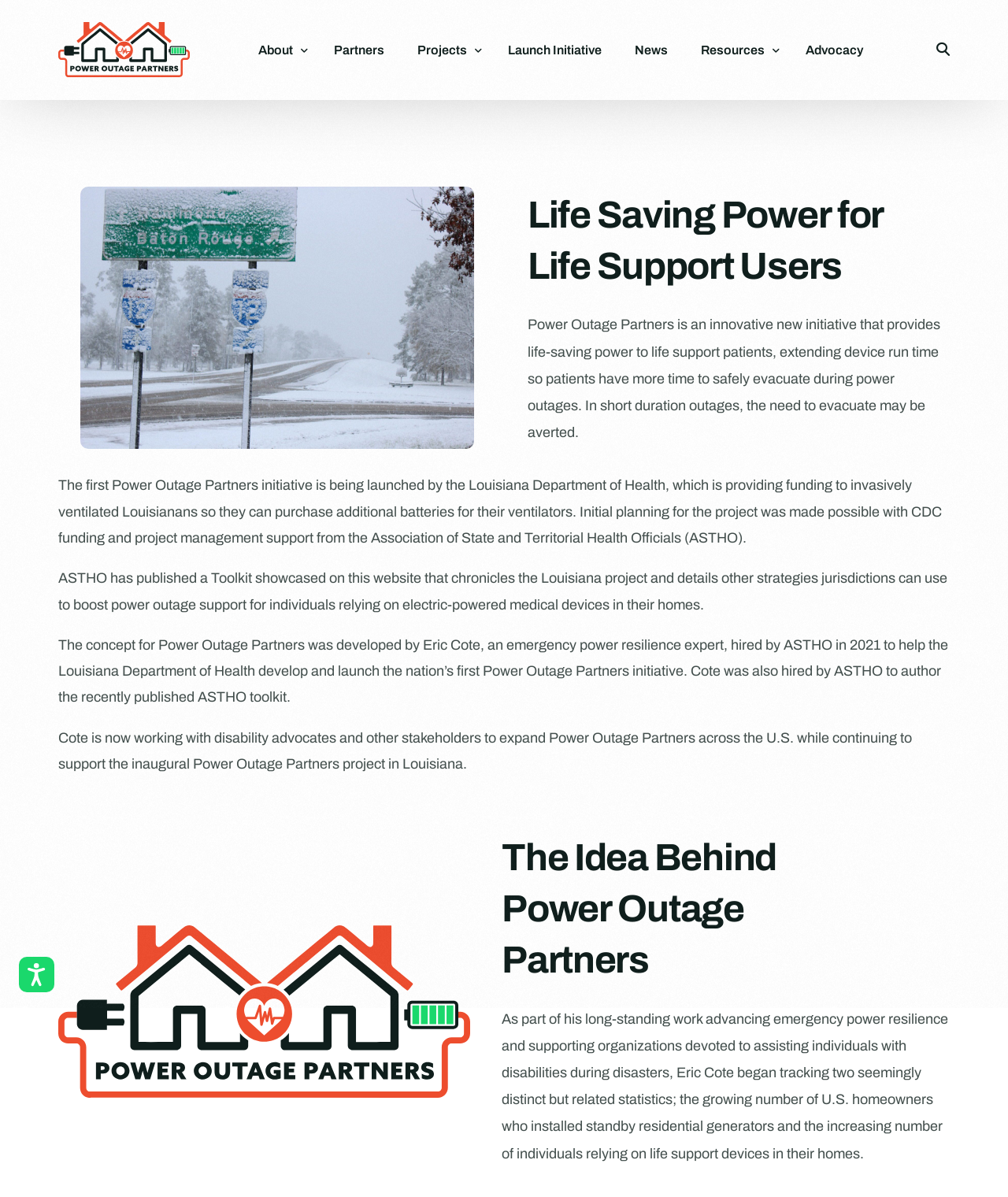Answer the question with a single word or phrase: 
What is the purpose of the toolkit published by ASTHO?

Chronicle the Louisiana project and detail strategies for power outage support